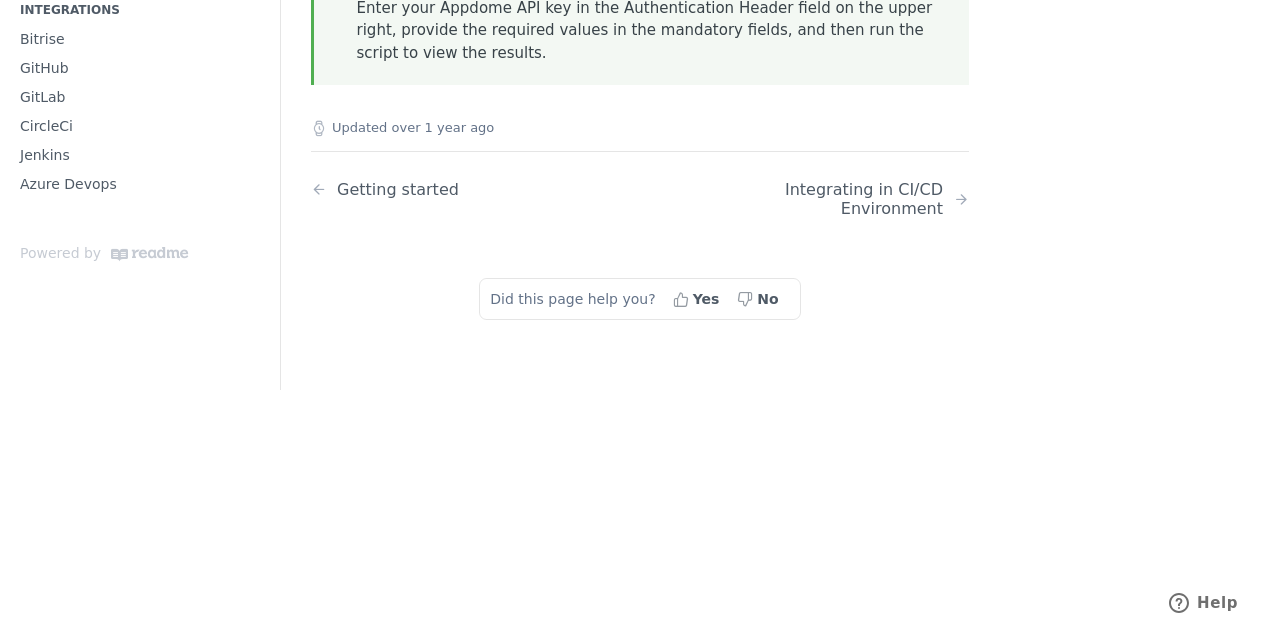Predict the bounding box of the UI element that fits this description: "Integrating in CI/CD Environment".

[0.537, 0.281, 0.757, 0.341]